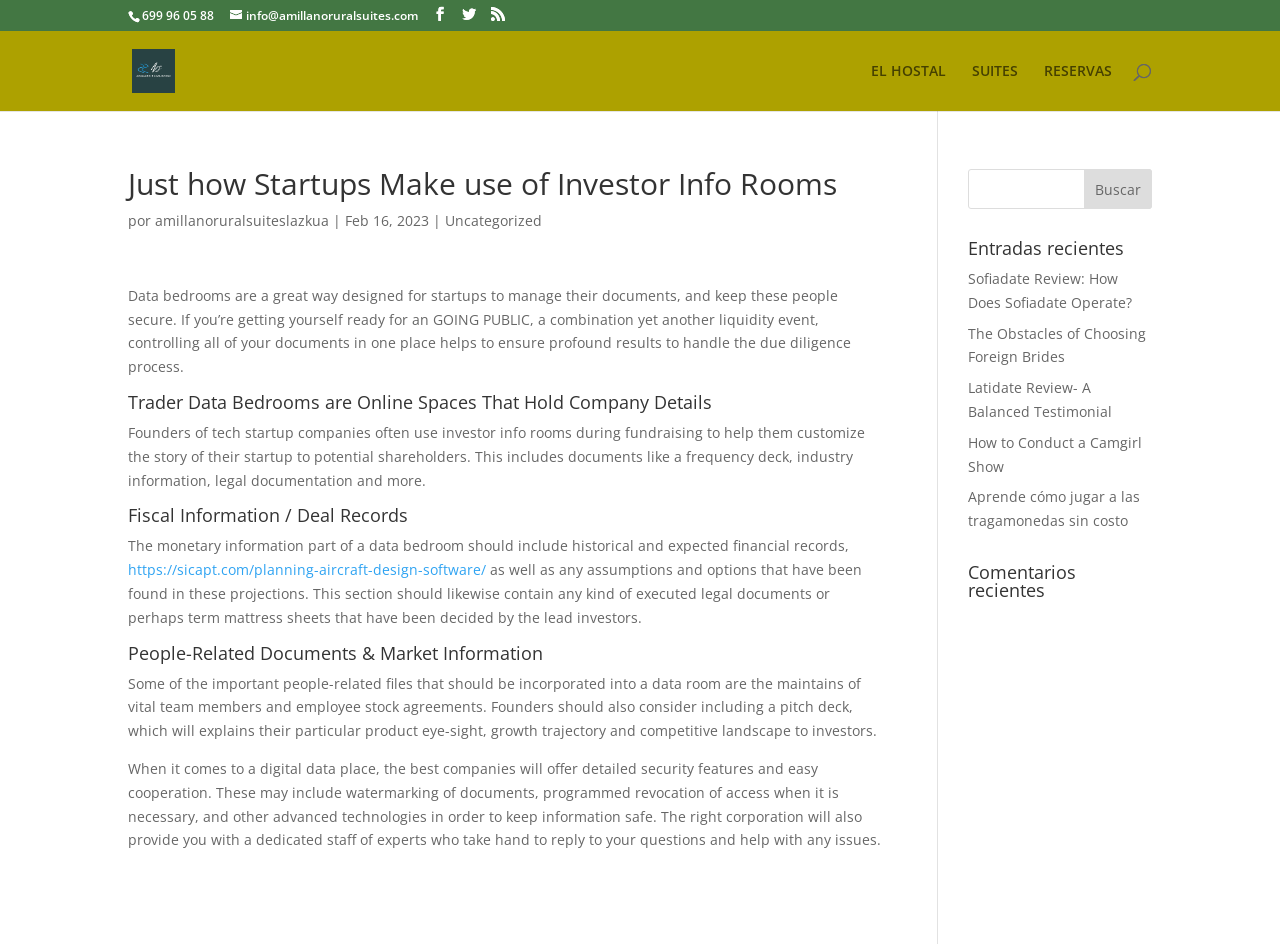Identify the bounding box coordinates for the element you need to click to achieve the following task: "Search for something in the search box at the bottom". The coordinates must be four float values ranging from 0 to 1, formatted as [left, top, right, bottom].

[0.756, 0.179, 0.9, 0.221]